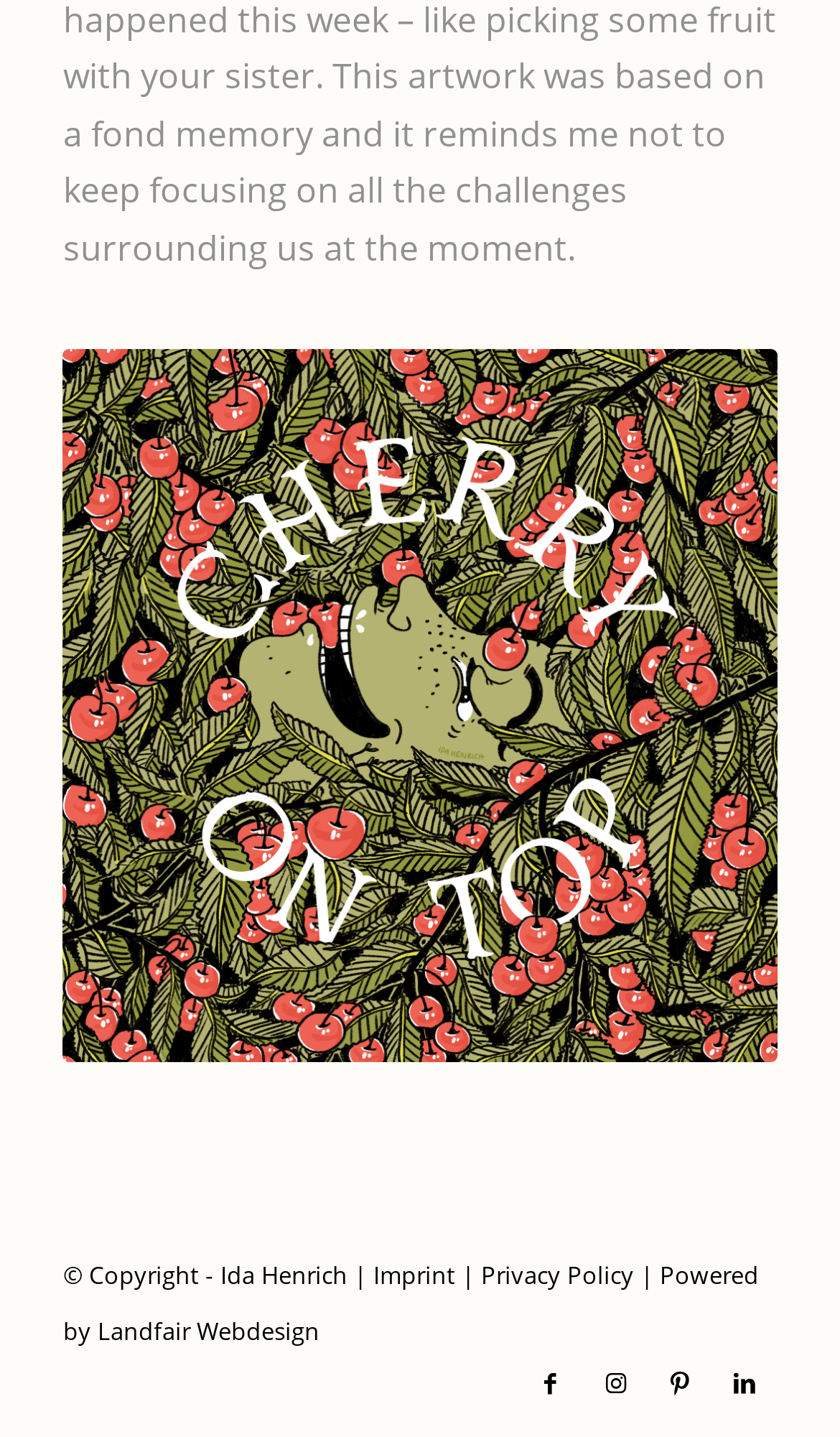What is the copyright holder's name?
Answer with a single word or phrase by referring to the visual content.

Ida Henrich